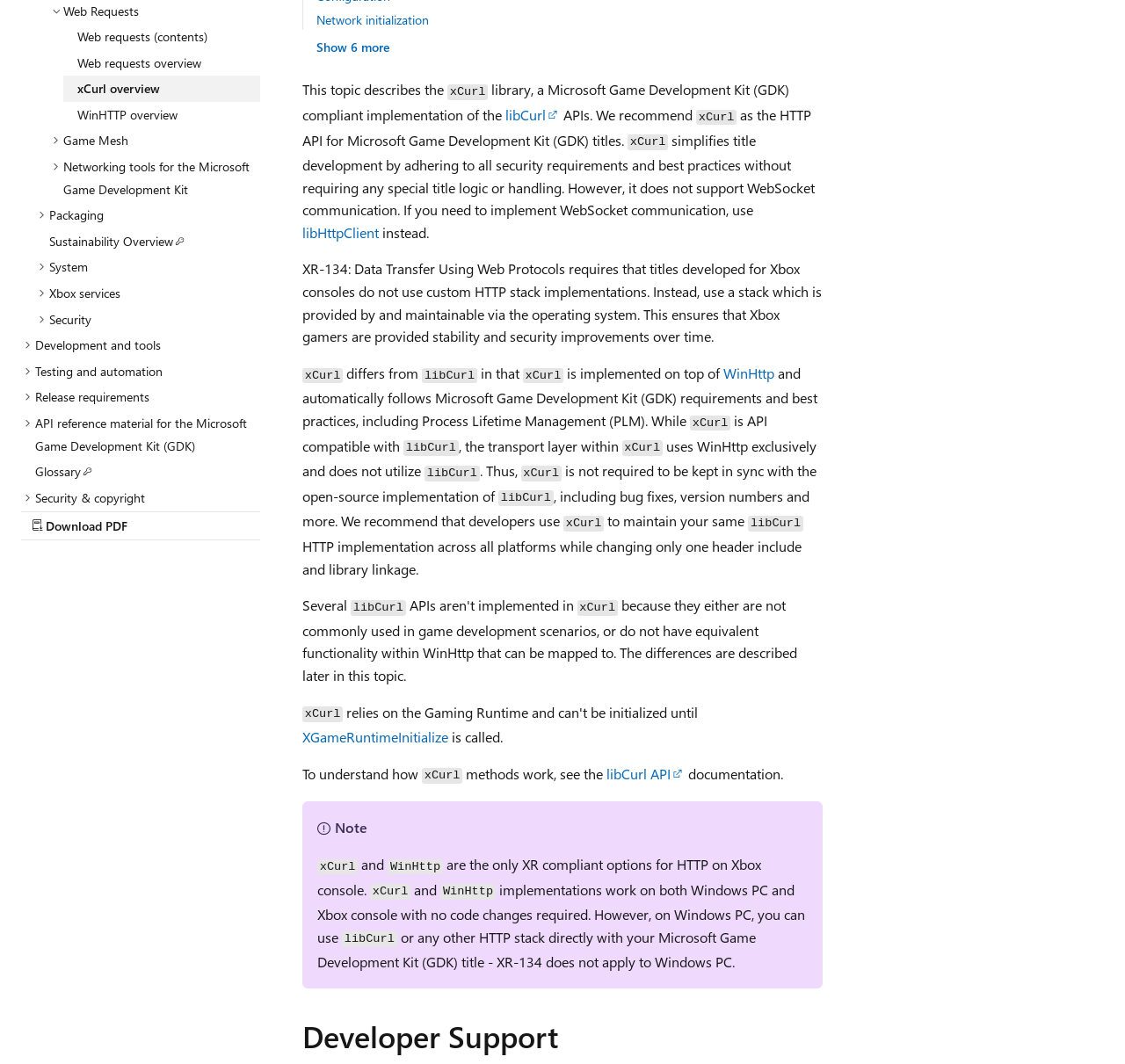Show the bounding box coordinates for the HTML element described as: "libCurl".

[0.449, 0.099, 0.498, 0.116]